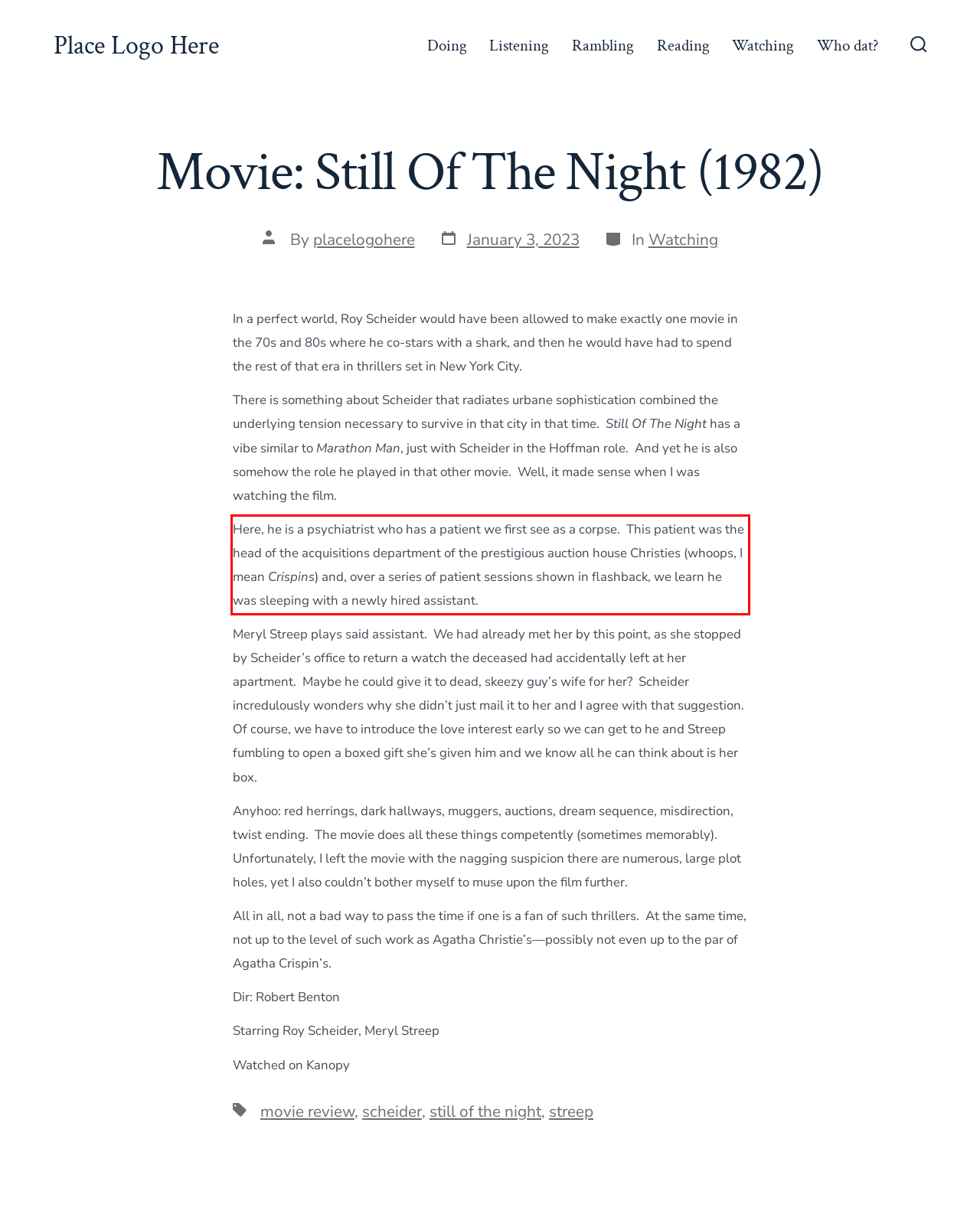Please identify the text within the red rectangular bounding box in the provided webpage screenshot.

Here, he is a psychiatrist who has a patient we first see as a corpse. This patient was the head of the acquisitions department of the prestigious auction house Christies (whoops, I mean Crispins) and, over a series of patient sessions shown in flashback, we learn he was sleeping with a newly hired assistant.